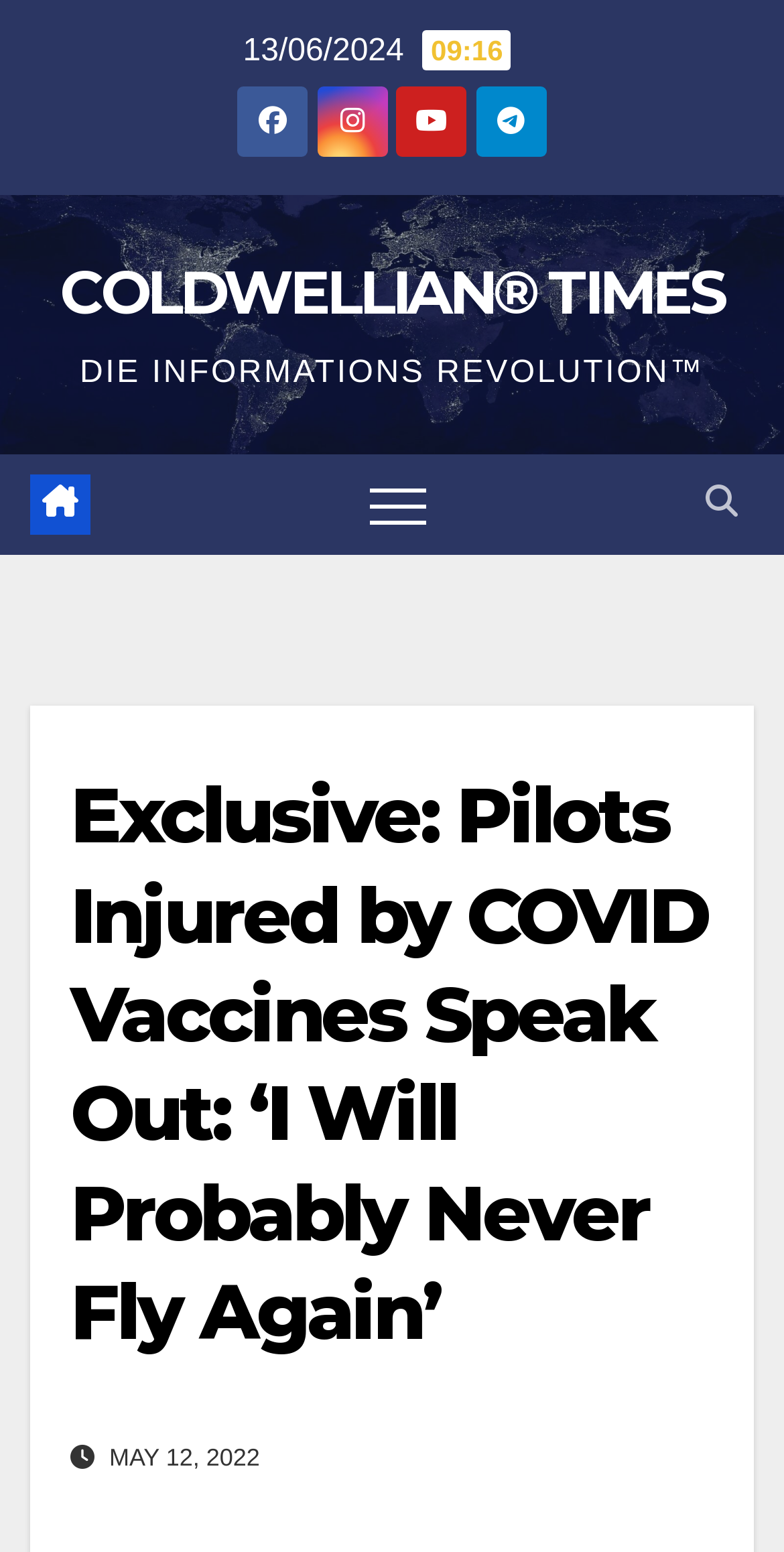Using the given element description, provide the bounding box coordinates (top-left x, top-left y, bottom-right x, bottom-right y) for the corresponding UI element in the screenshot: title="Nursery Closure"

None